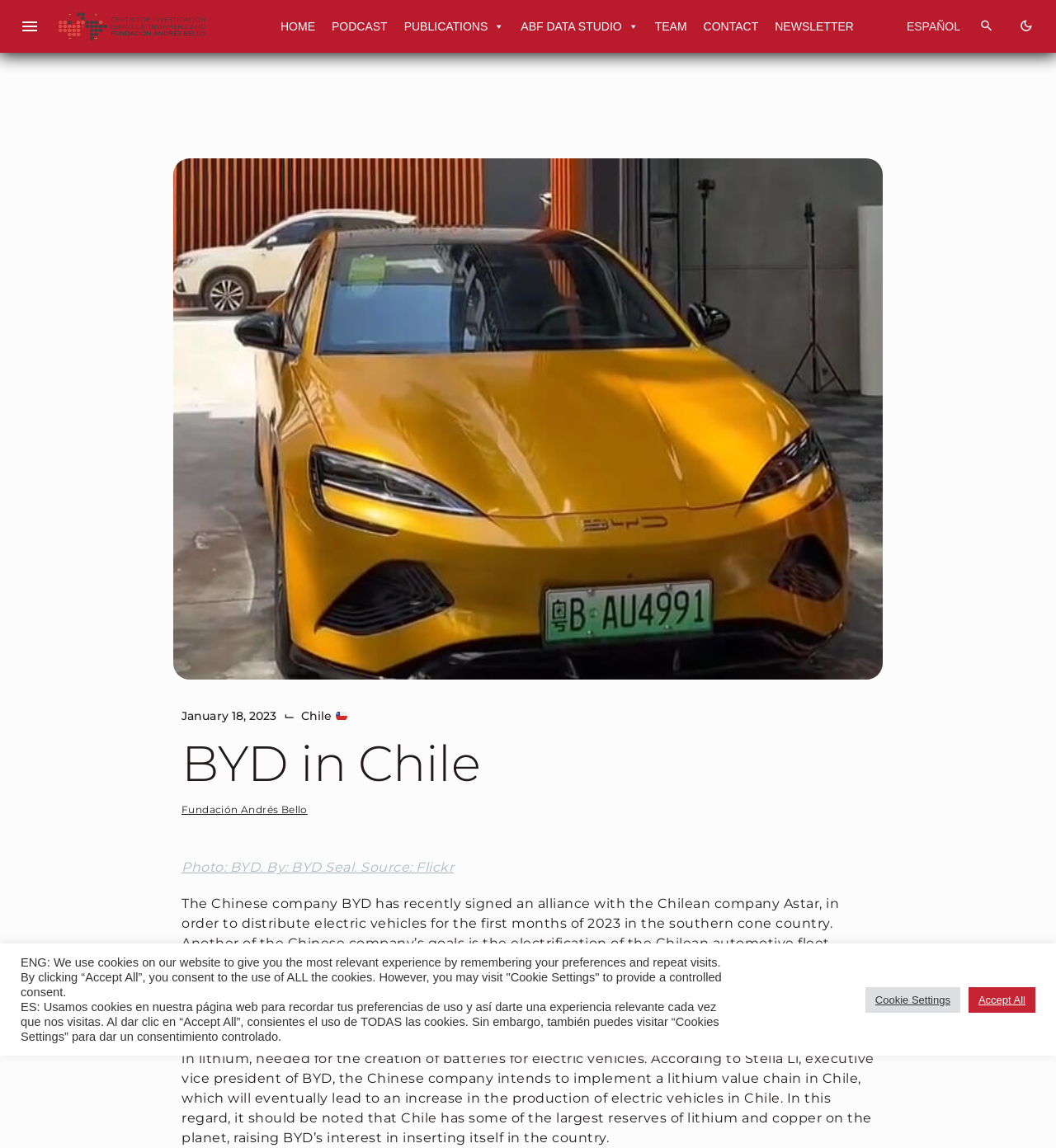Show me the bounding box coordinates of the clickable region to achieve the task as per the instruction: "Toggle Dark Mode".

[0.953, 0.006, 0.991, 0.04]